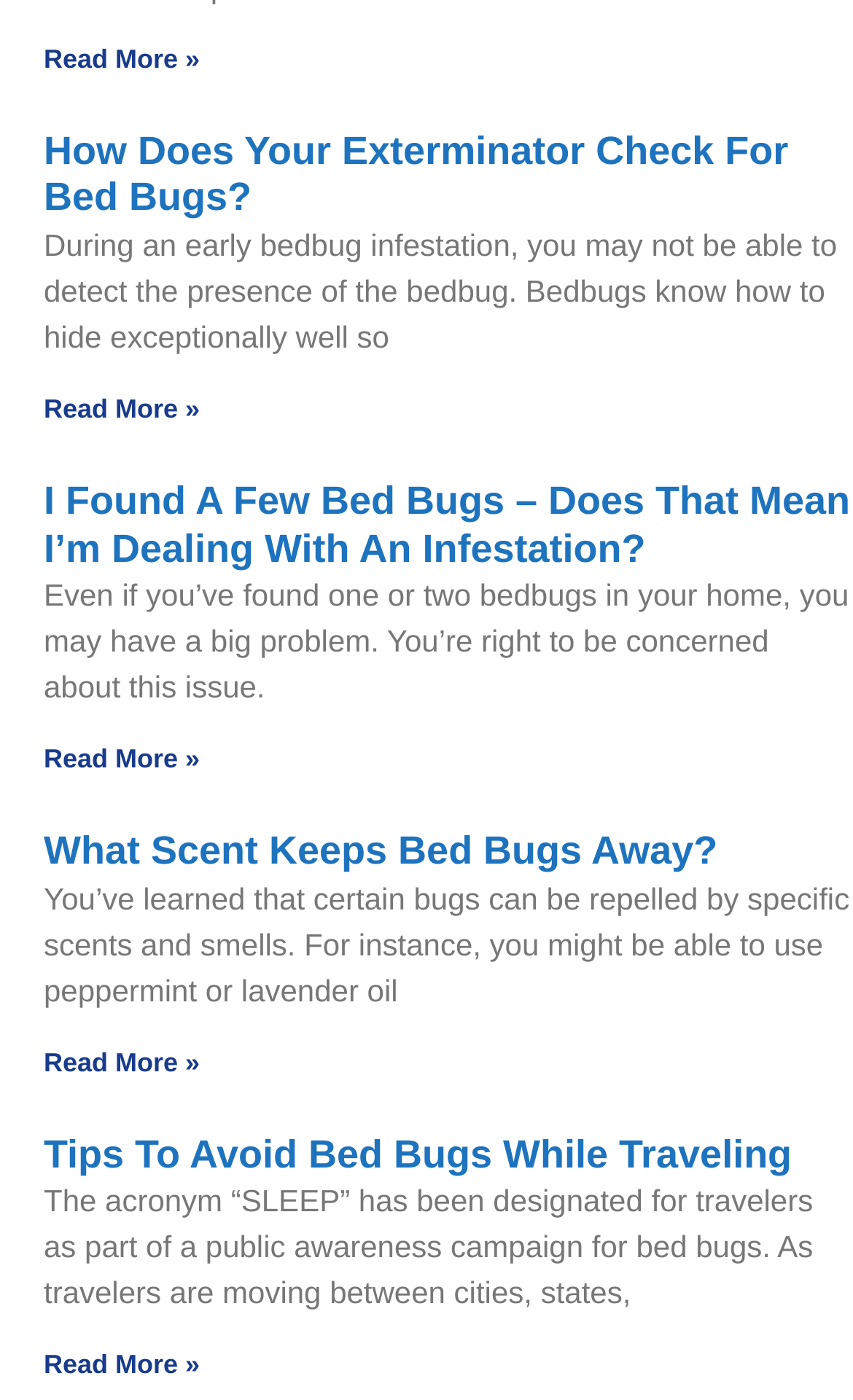Locate the bounding box coordinates of the clickable area needed to fulfill the instruction: "Read more about how exterminators check for bed bugs".

[0.051, 0.092, 0.924, 0.157]